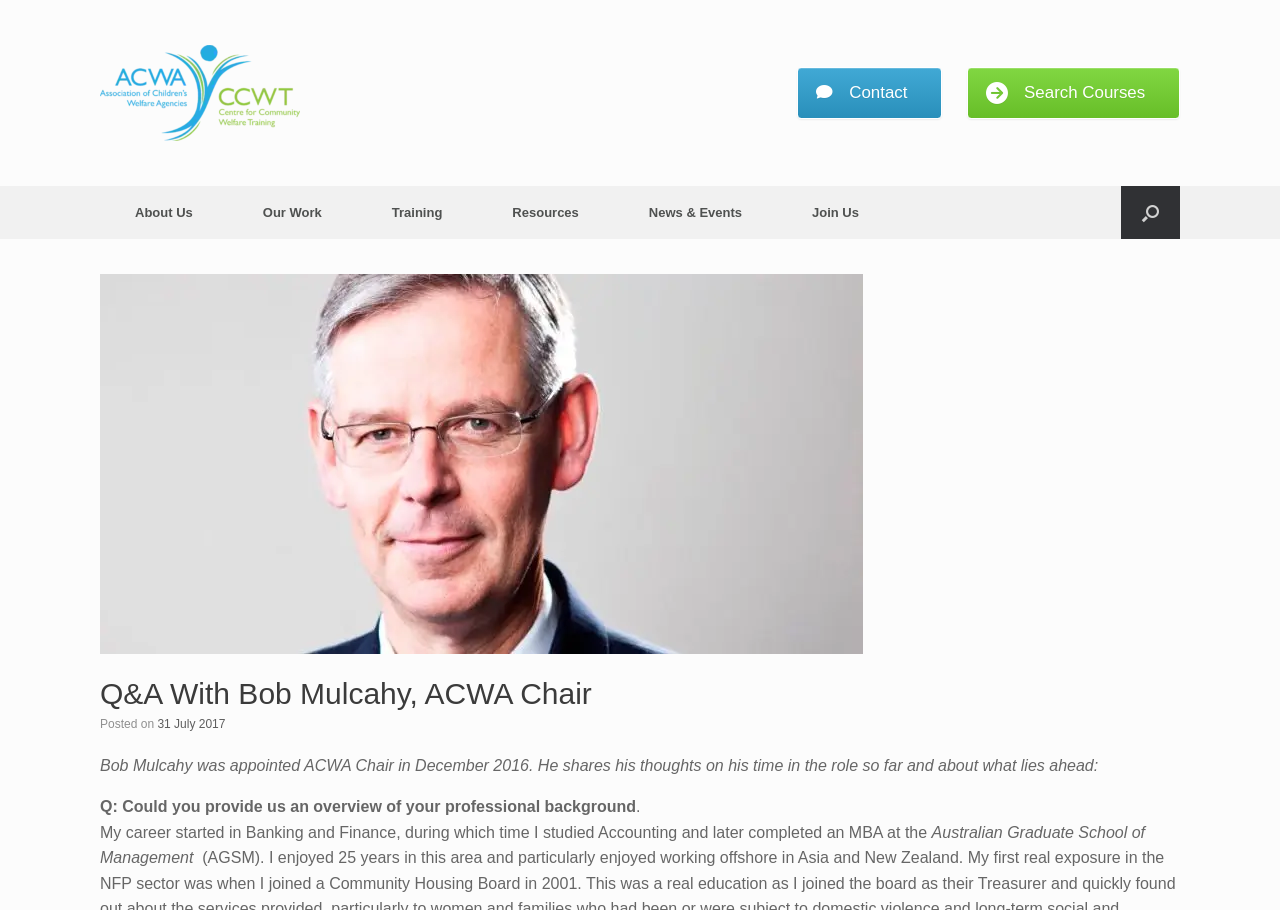Could you specify the bounding box coordinates for the clickable section to complete the following instruction: "Click the Association of Children's Welfare Agencies Limited Logo"?

[0.078, 0.049, 0.234, 0.155]